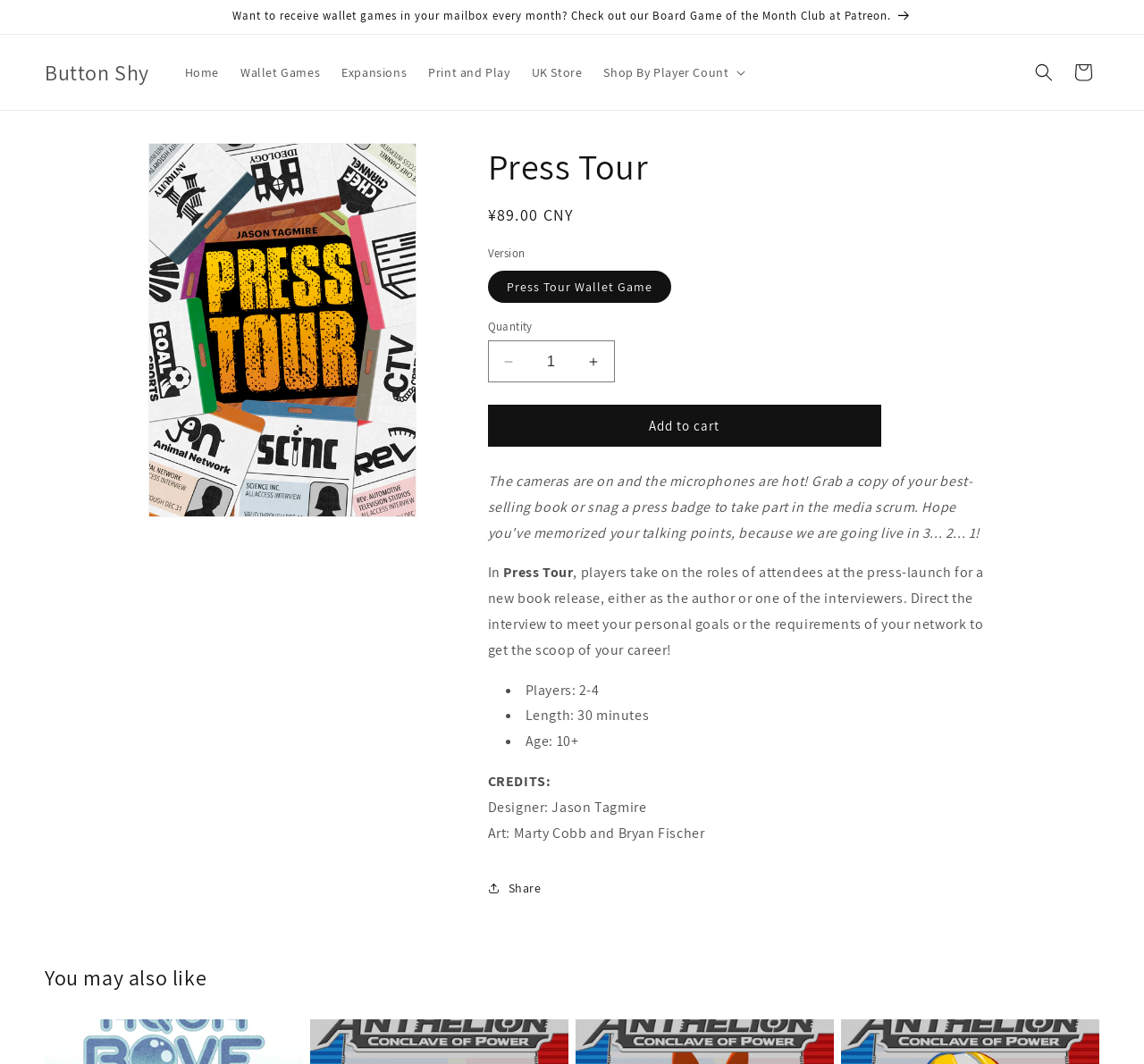How many players can play this game?
Refer to the image and give a detailed response to the question.

The number of players can be found in the list of game details, where it says 'Players: 2-4'.